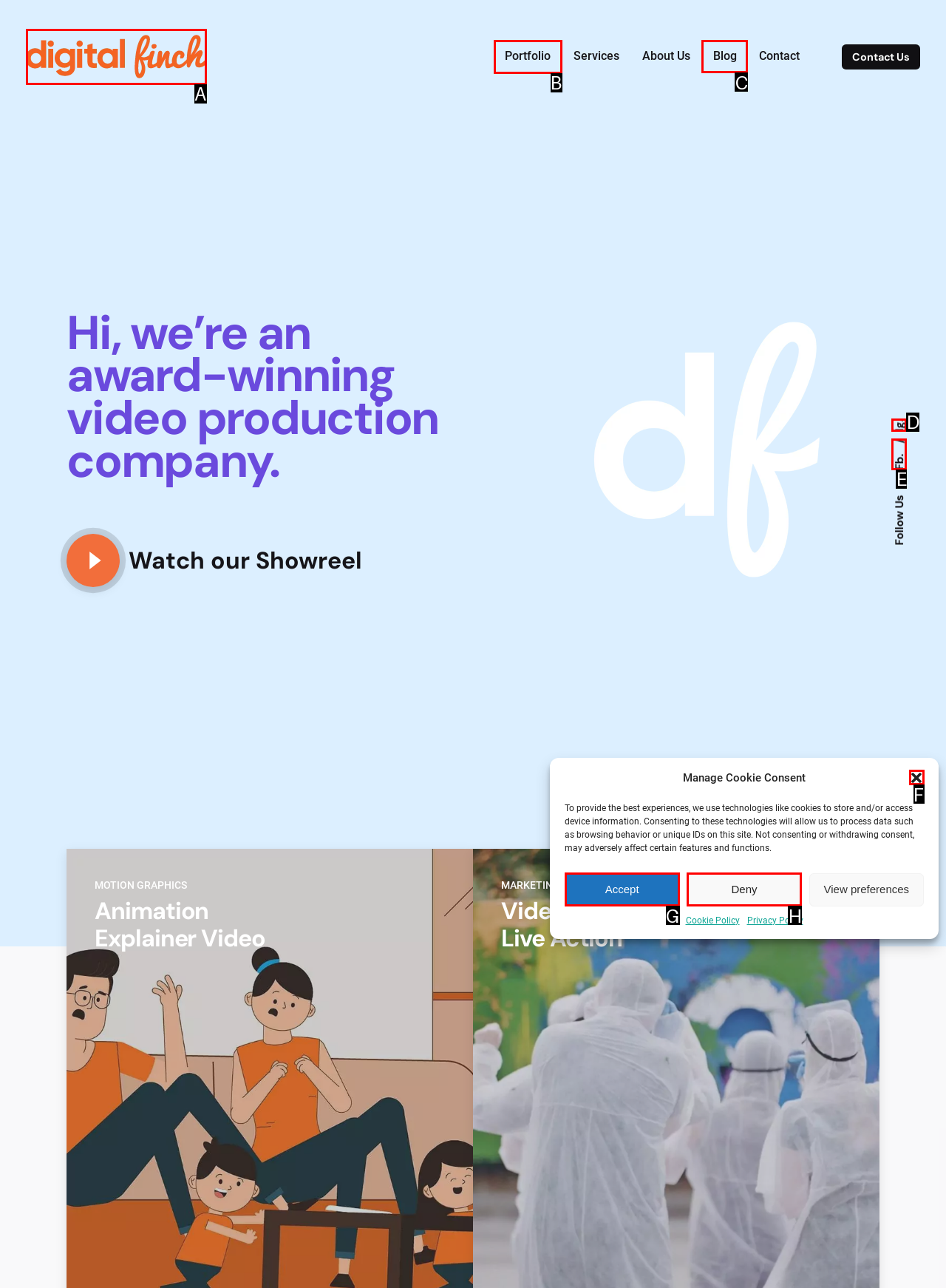Select the letter associated with the UI element you need to click to perform the following action: View the 'Portfolio'
Reply with the correct letter from the options provided.

B